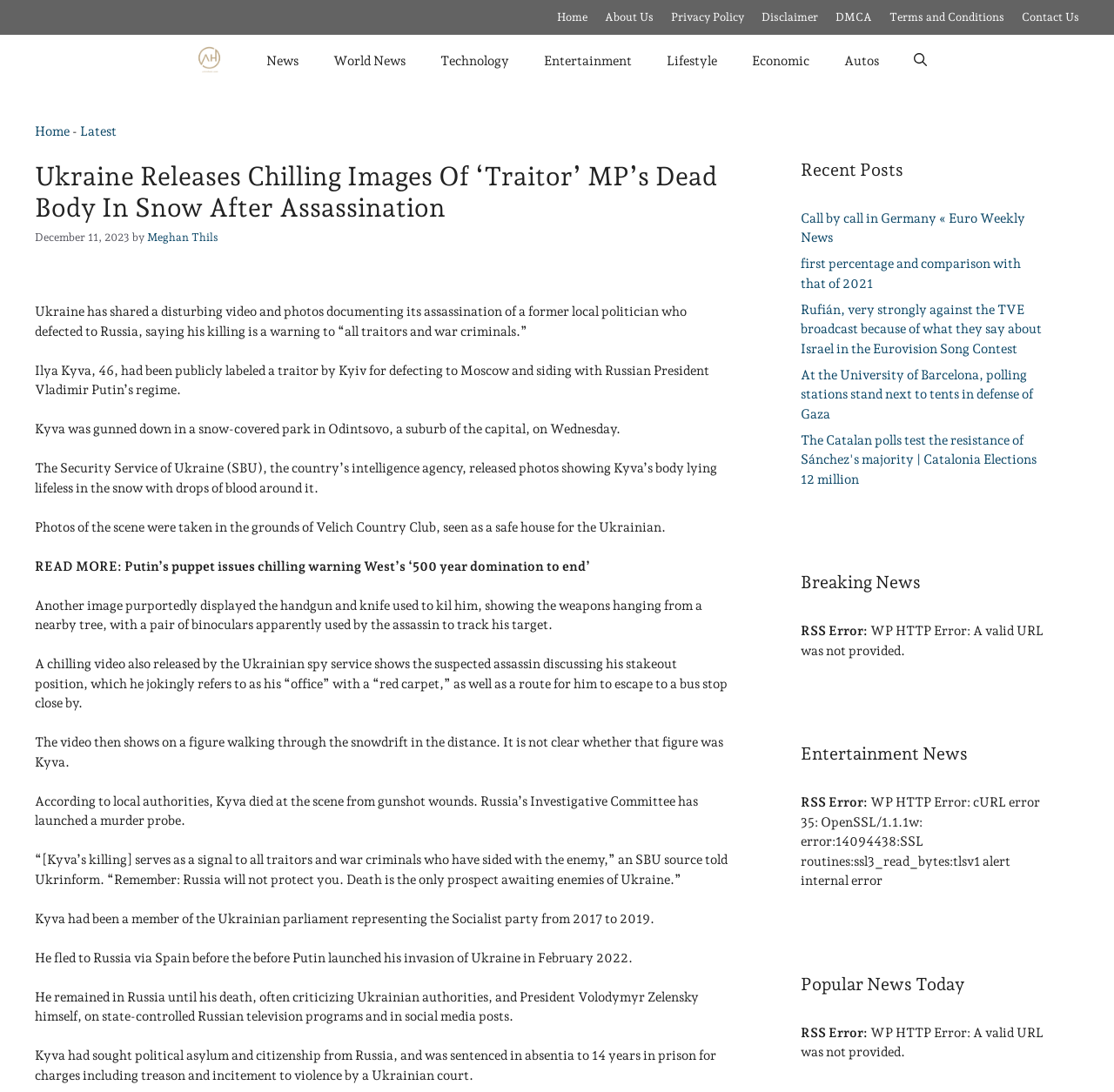Identify the bounding box coordinates for the region of the element that should be clicked to carry out the instruction: "Click on the 'Home' link". The bounding box coordinates should be four float numbers between 0 and 1, i.e., [left, top, right, bottom].

[0.5, 0.01, 0.527, 0.022]